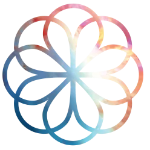Look at the image and write a detailed answer to the question: 
What does the flower icon symbolize?

According to the caption, the flower icon symbolizes growth, balance, and the interconnectedness of life, which resonates well with topics related to holistic health, energy practices, and spiritual well-being.